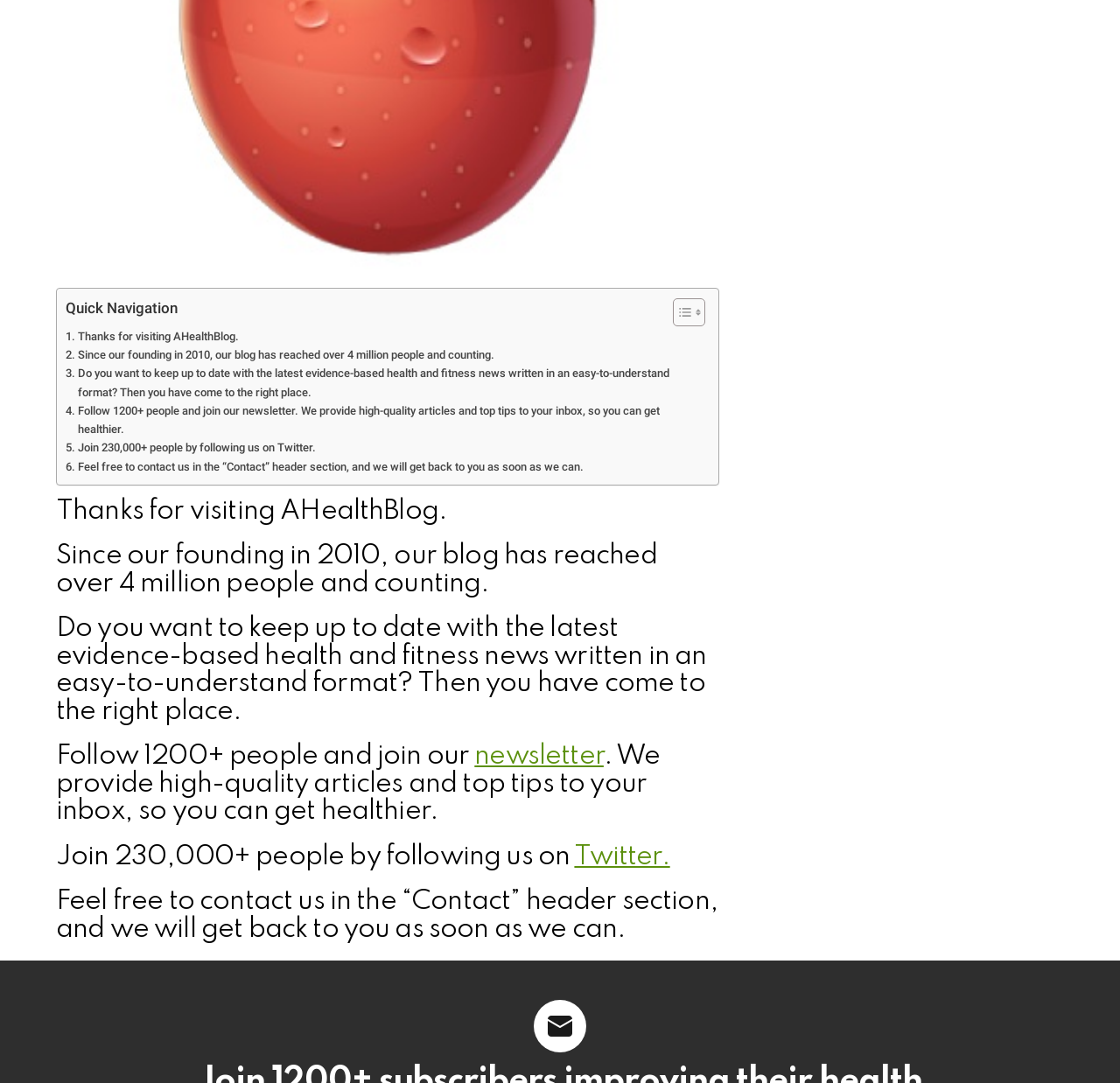Extract the bounding box coordinates for the UI element described by the text: "newsletter". The coordinates should be in the form of [left, top, right, bottom] with values between 0 and 1.

[0.424, 0.686, 0.539, 0.711]